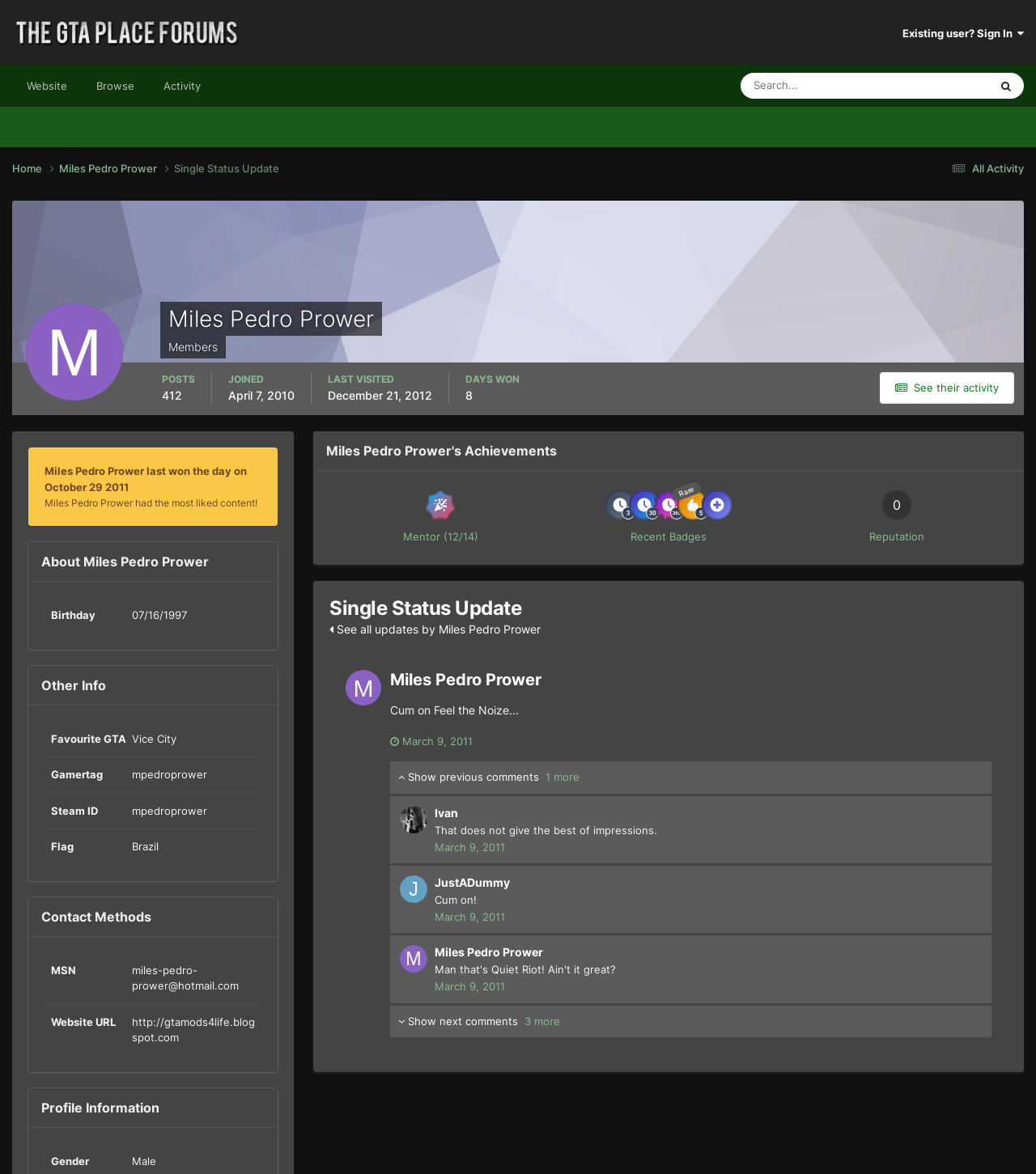Can you identify the bounding box coordinates of the clickable region needed to carry out this instruction: 'See all updates by Miles Pedro Prower'? The coordinates should be four float numbers within the range of 0 to 1, stated as [left, top, right, bottom].

[0.318, 0.53, 0.522, 0.542]